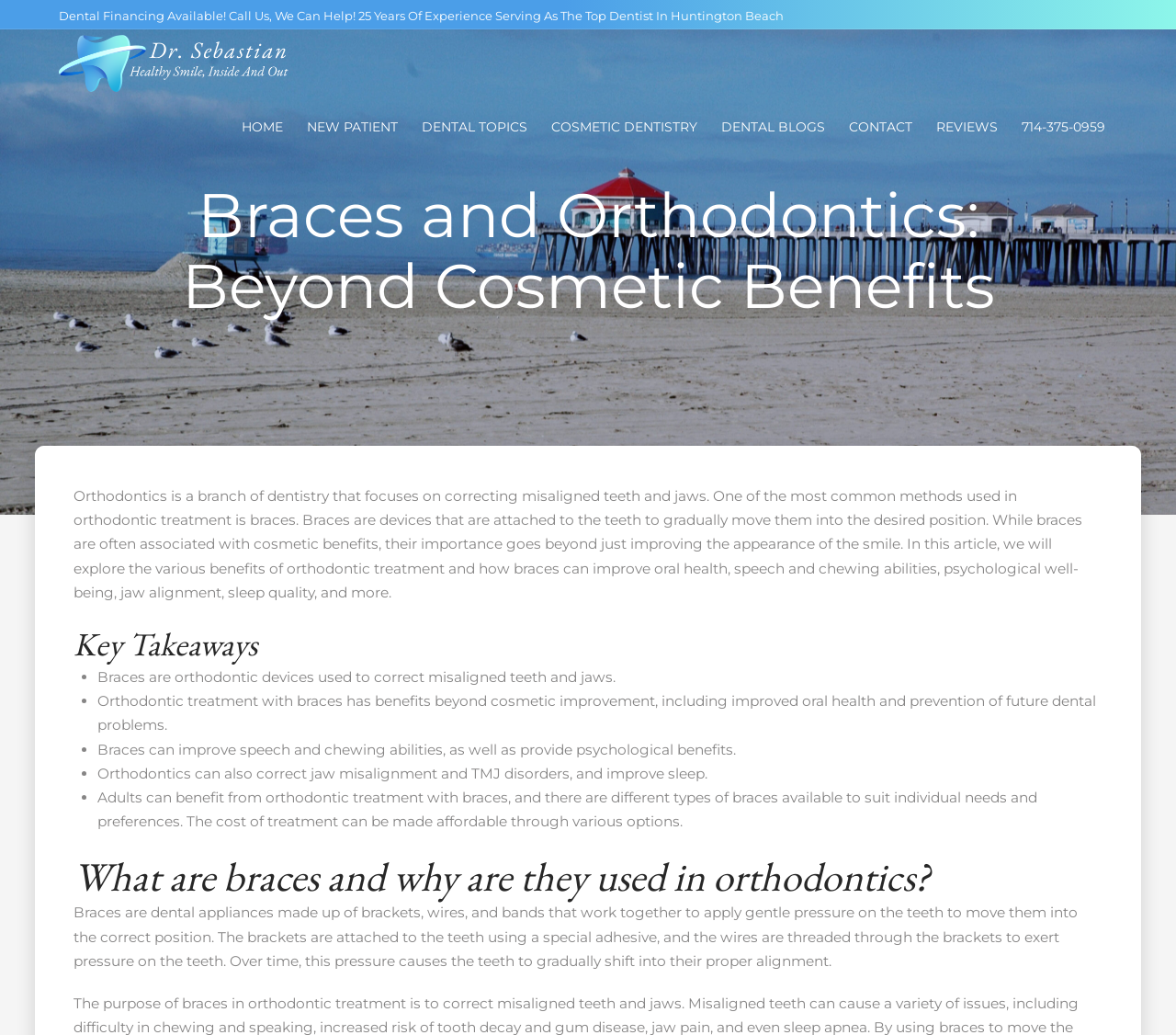Analyze the image and give a detailed response to the question:
What is the focus of orthodontics?

Based on the webpage content, orthodontics is a branch of dentistry that focuses on correcting misaligned teeth and jaws, which is evident from the static text 'Orthodontics is a branch of dentistry that focuses on correcting misaligned teeth and jaws.'